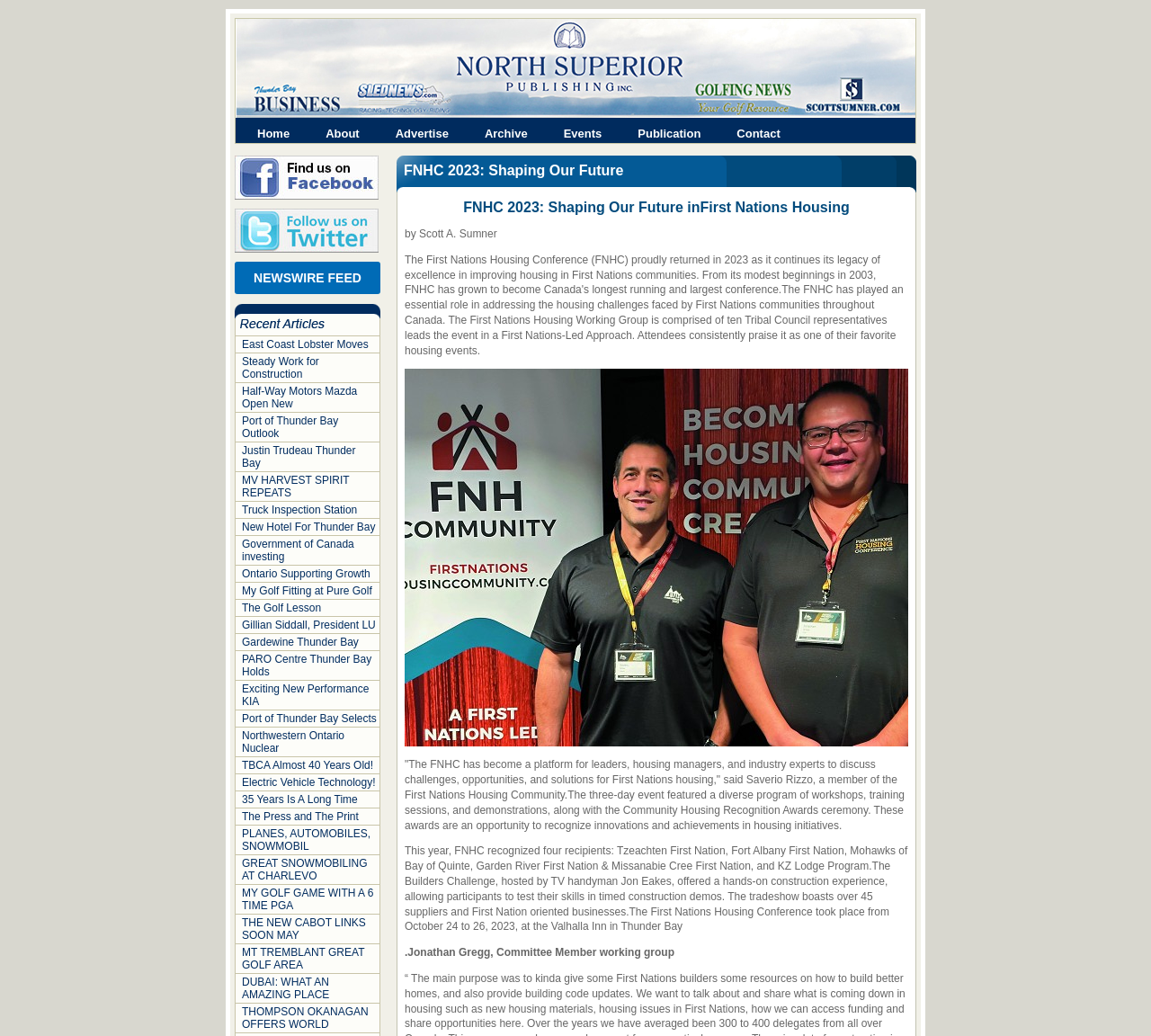Given the content of the image, can you provide a detailed answer to the question?
What is the name of the conference?

The name of the conference can be found in the heading elements of the webpage, specifically in the element with the text 'FNHC 2023: Shaping Our Future in First Nations Housing'.